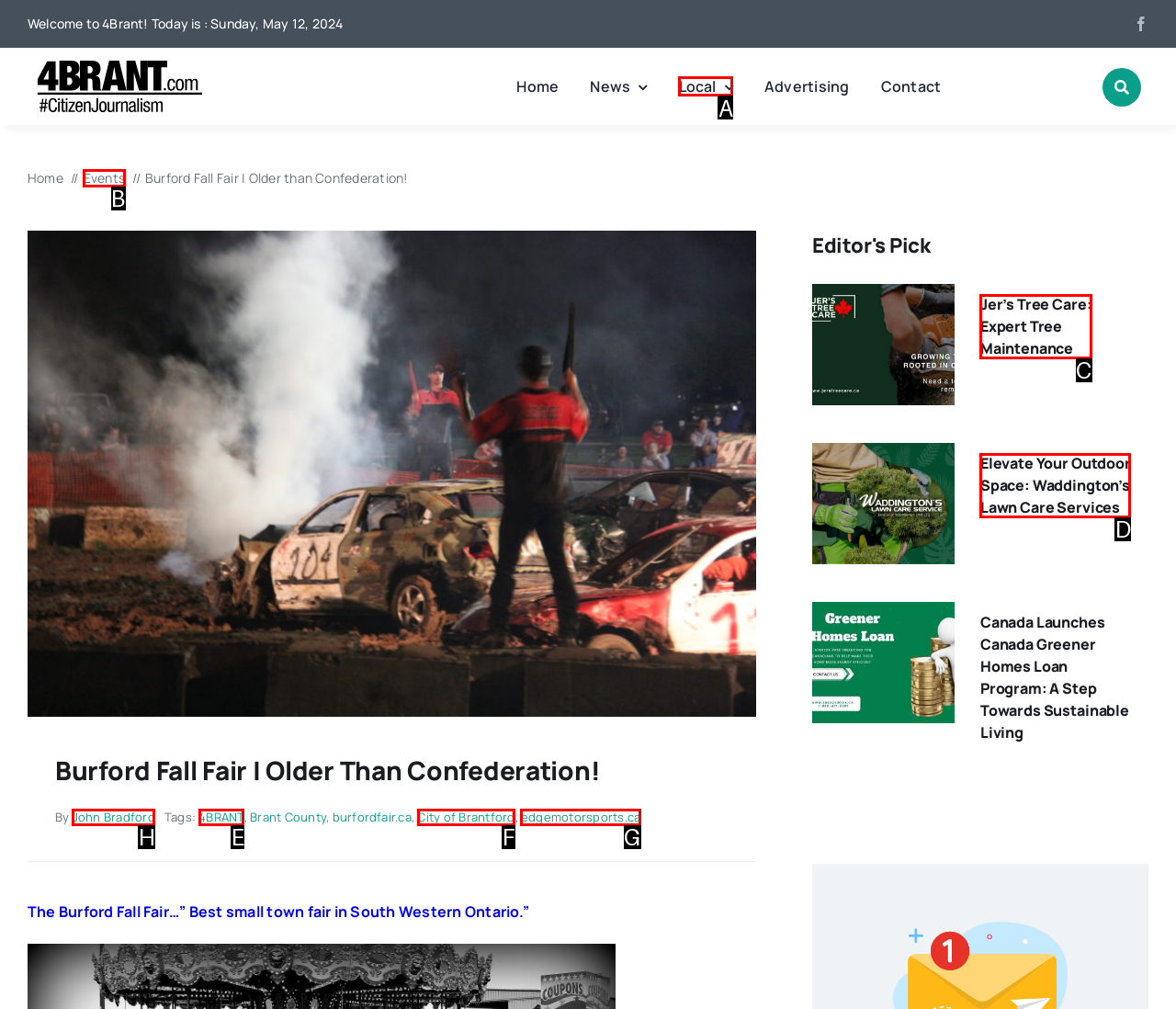From the options shown in the screenshot, tell me which lettered element I need to click to complete the task: Read the article by John Bradford.

H